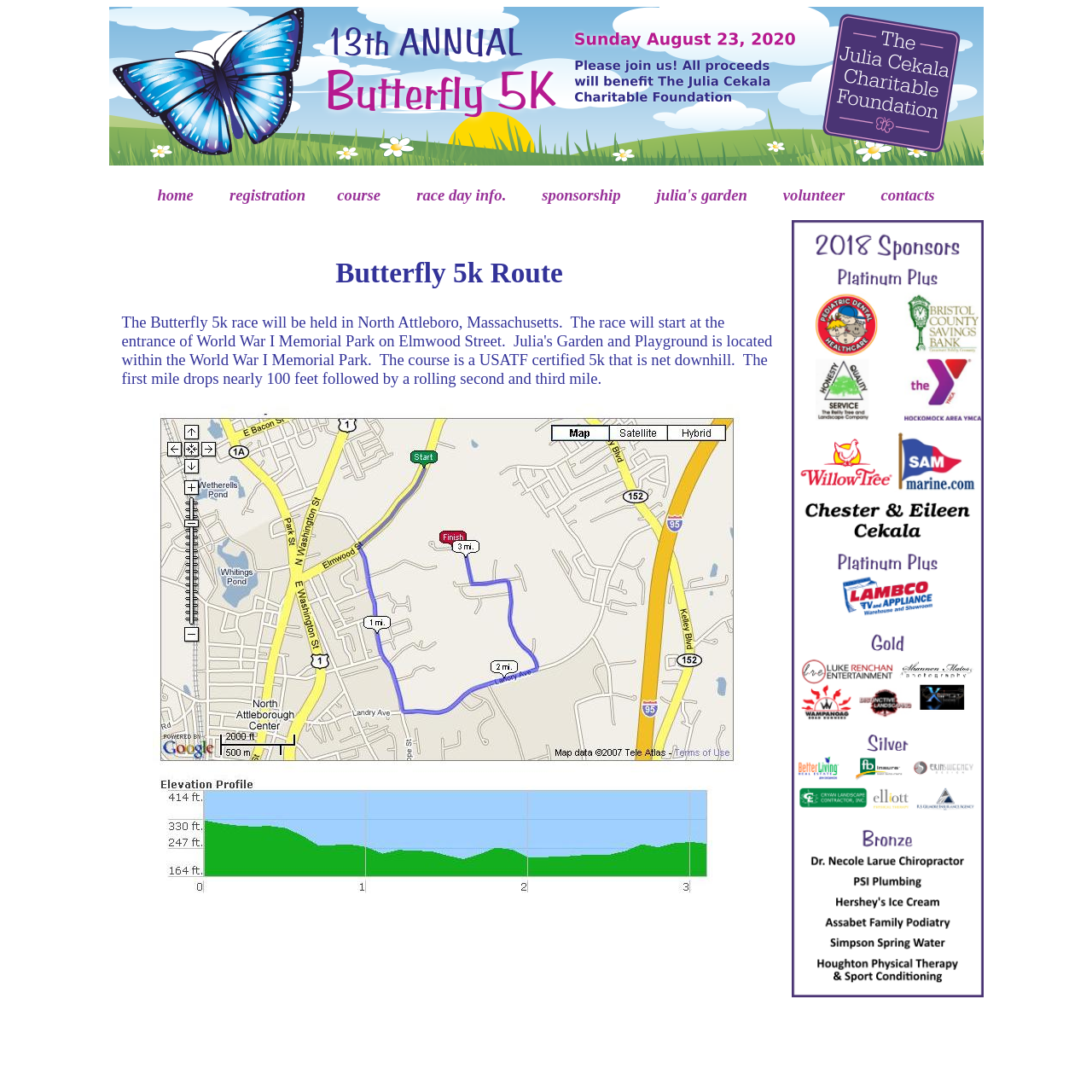Answer the following inquiry with a single word or phrase:
What is the certification of the 5k course?

USATF certified